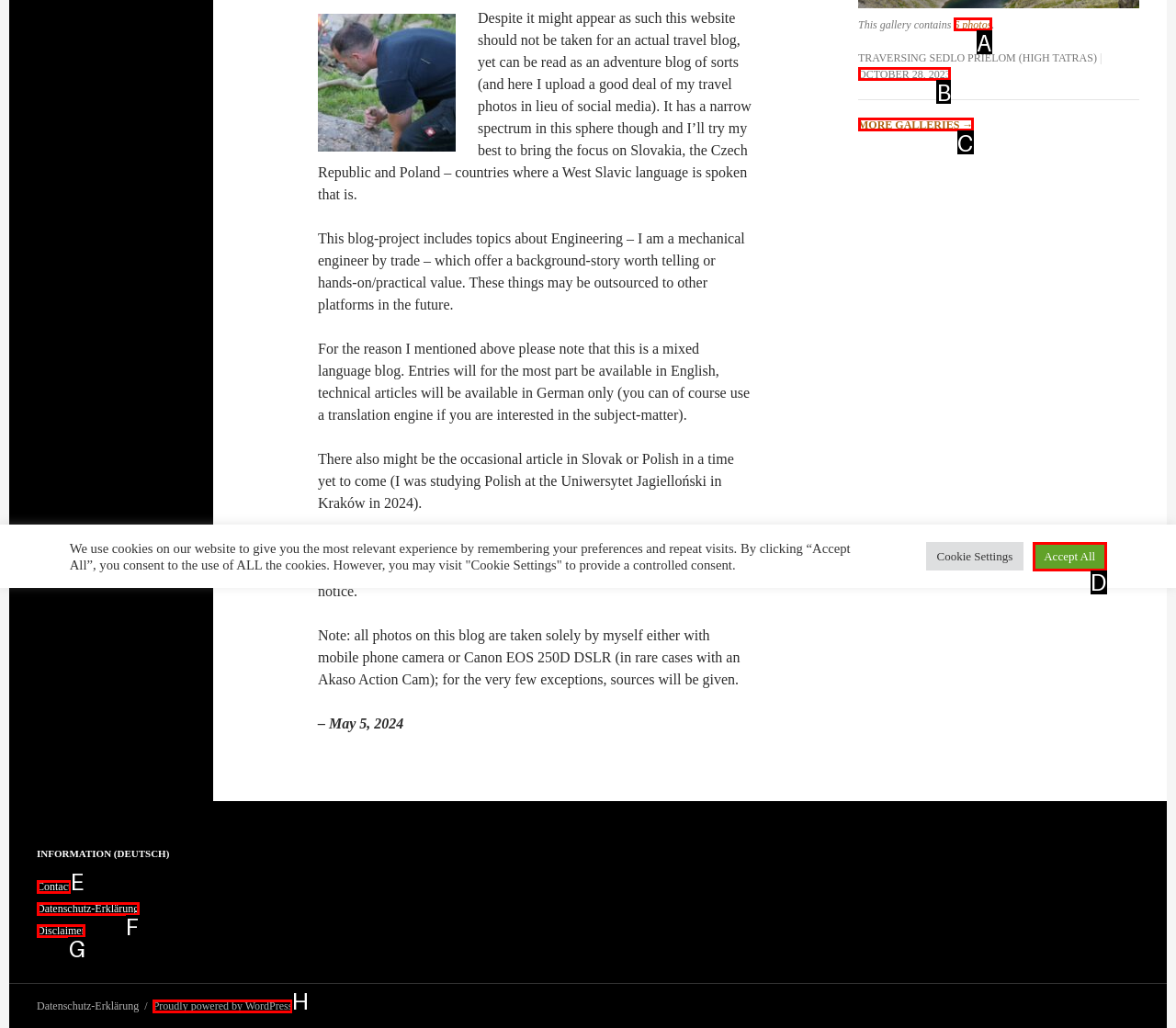Please determine which option aligns with the description: More galleries →. Respond with the option’s letter directly from the available choices.

C